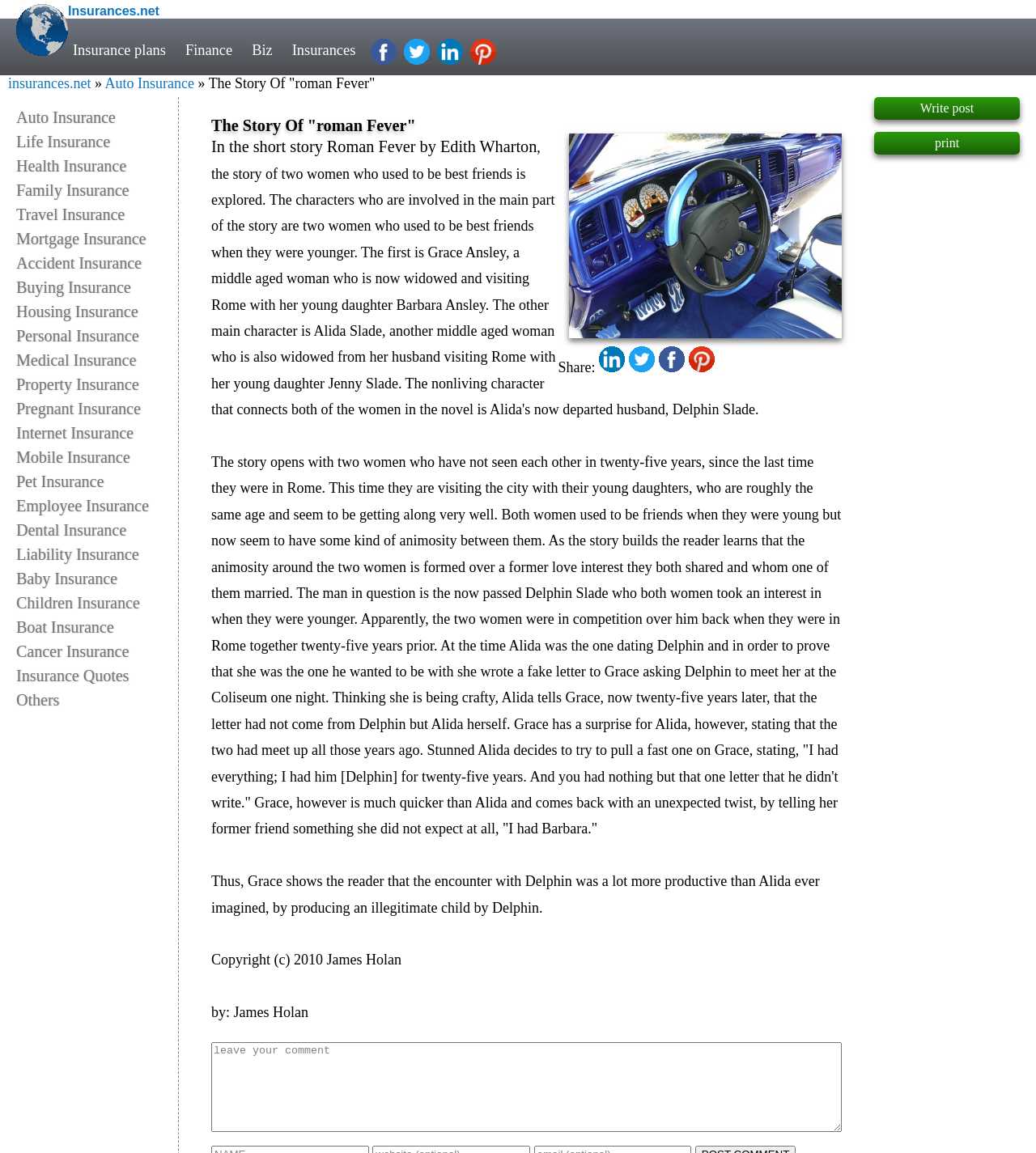Use a single word or phrase to answer the question: 
What is the topic of the conversation between the two women in the story?

A former love interest